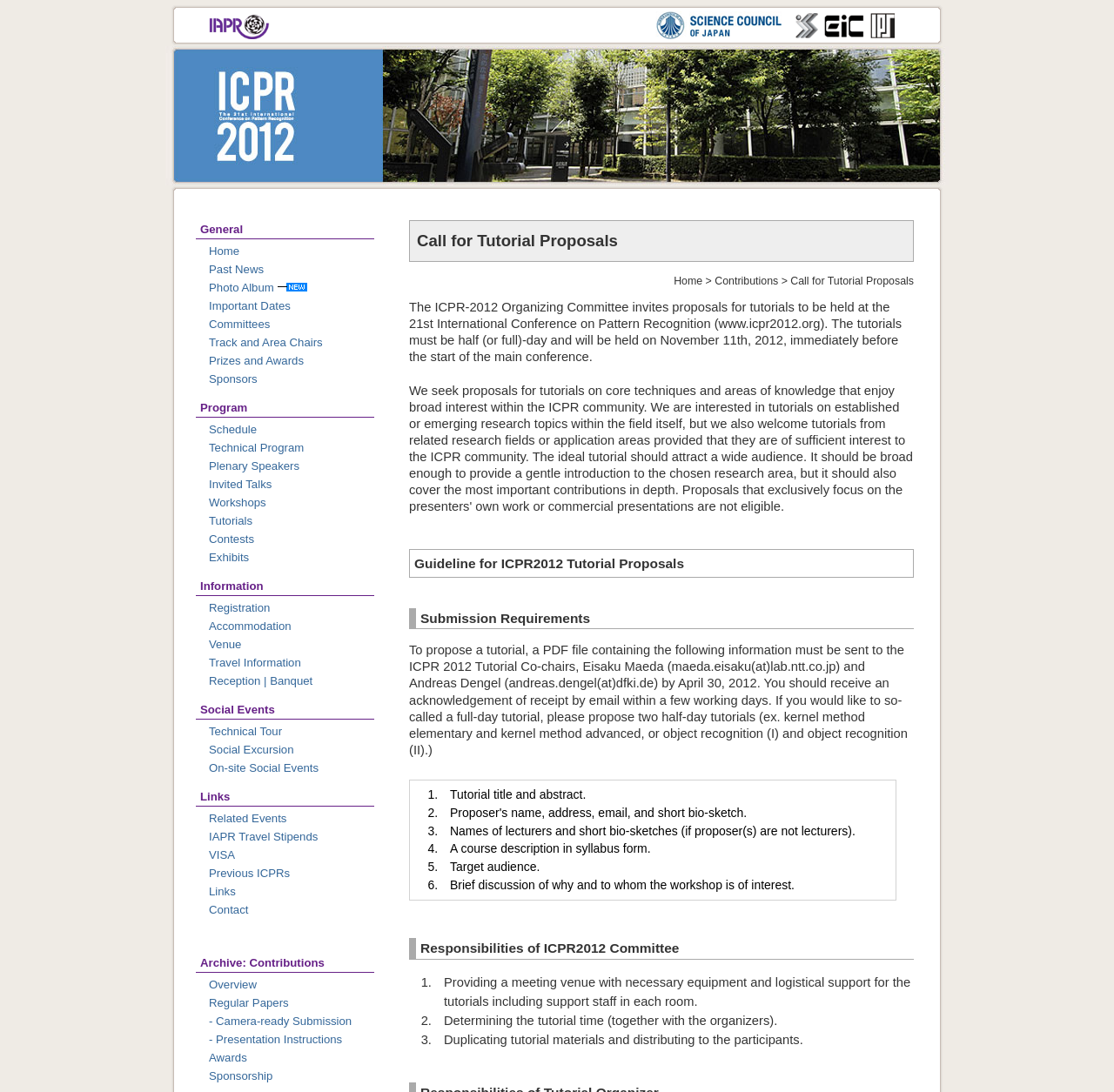Please predict the bounding box coordinates of the element's region where a click is necessary to complete the following instruction: "Click the 'Home' link". The coordinates should be represented by four float numbers between 0 and 1, i.e., [left, top, right, bottom].

[0.18, 0.224, 0.215, 0.236]